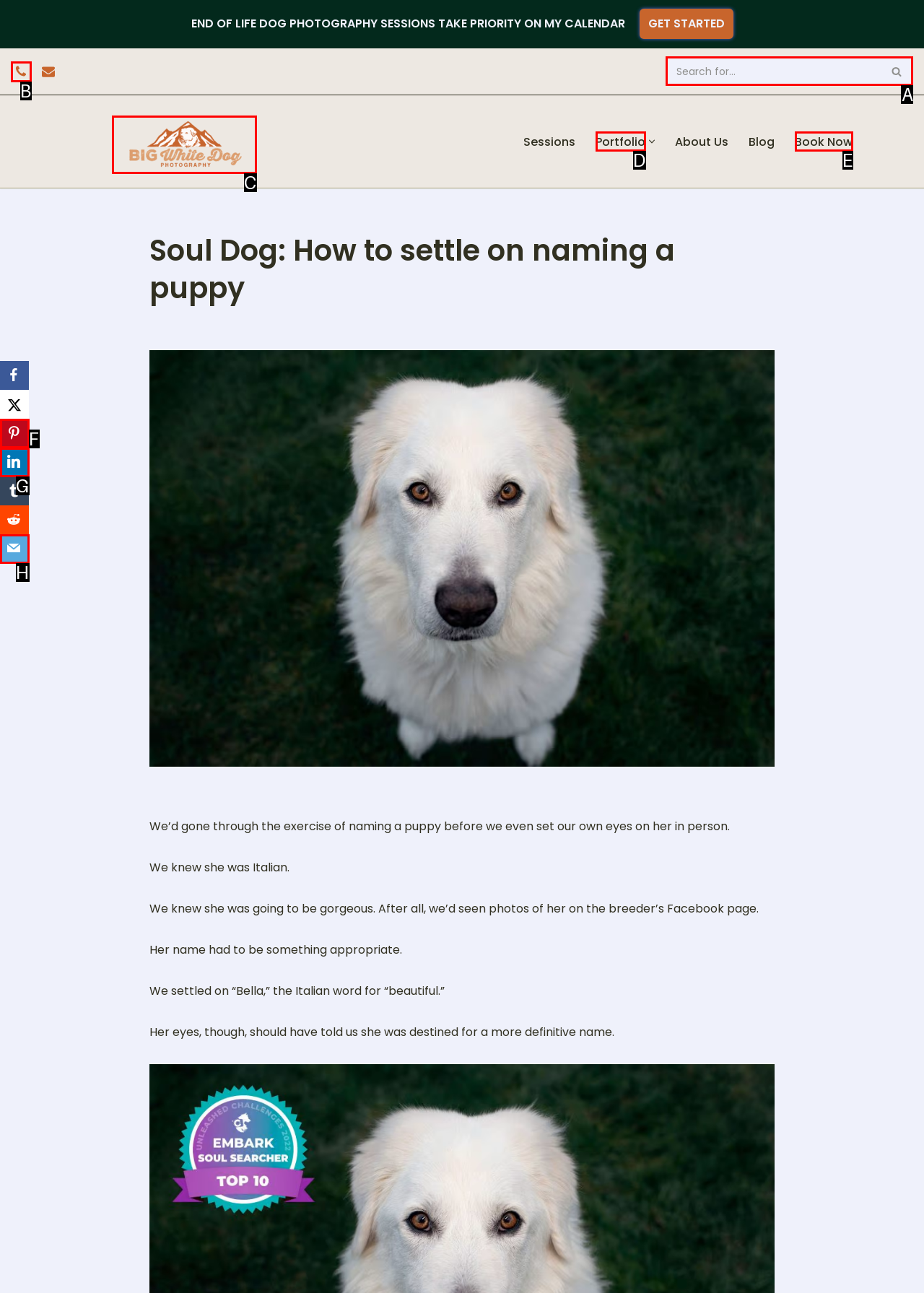Tell me which one HTML element you should click to complete the following task: Search for something
Answer with the option's letter from the given choices directly.

A